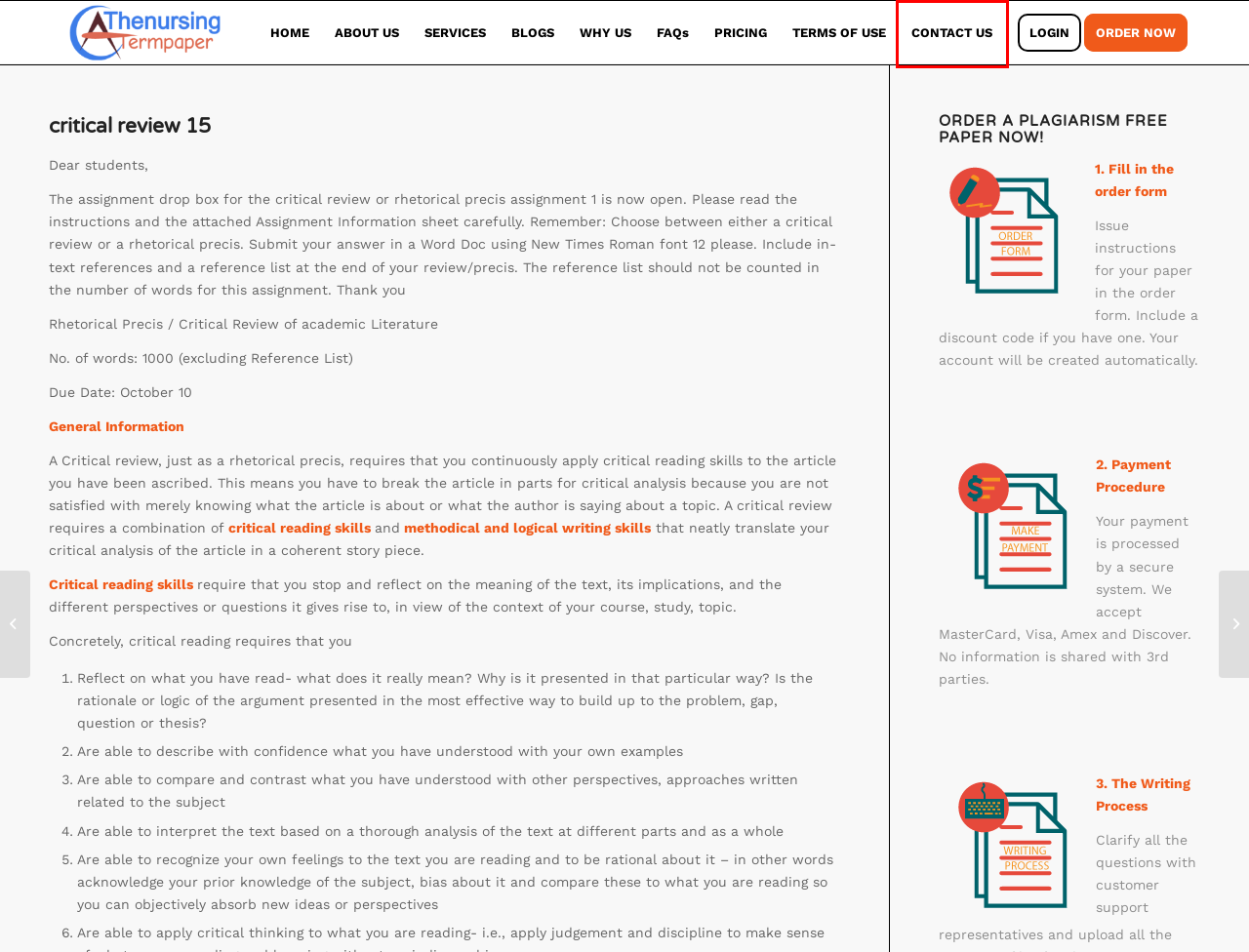Examine the screenshot of a webpage with a red bounding box around a specific UI element. Identify which webpage description best matches the new webpage that appears after clicking the element in the red bounding box. Here are the candidates:
A. FAQs - The Nursing TermPaper
B. TERMS OF US - The Nursing TermPaper
C. CONTACT US - The Nursing TermPaper
D. Nursing Term Paper - The Nursing TermPaper
E. Writing Services - The Nursing TermPaper
F. blogs - The Nursing TermPaper
G. calculus ii 3 - The Nursing TermPaper
H. Order_820109 - The Nursing TermPaper

C